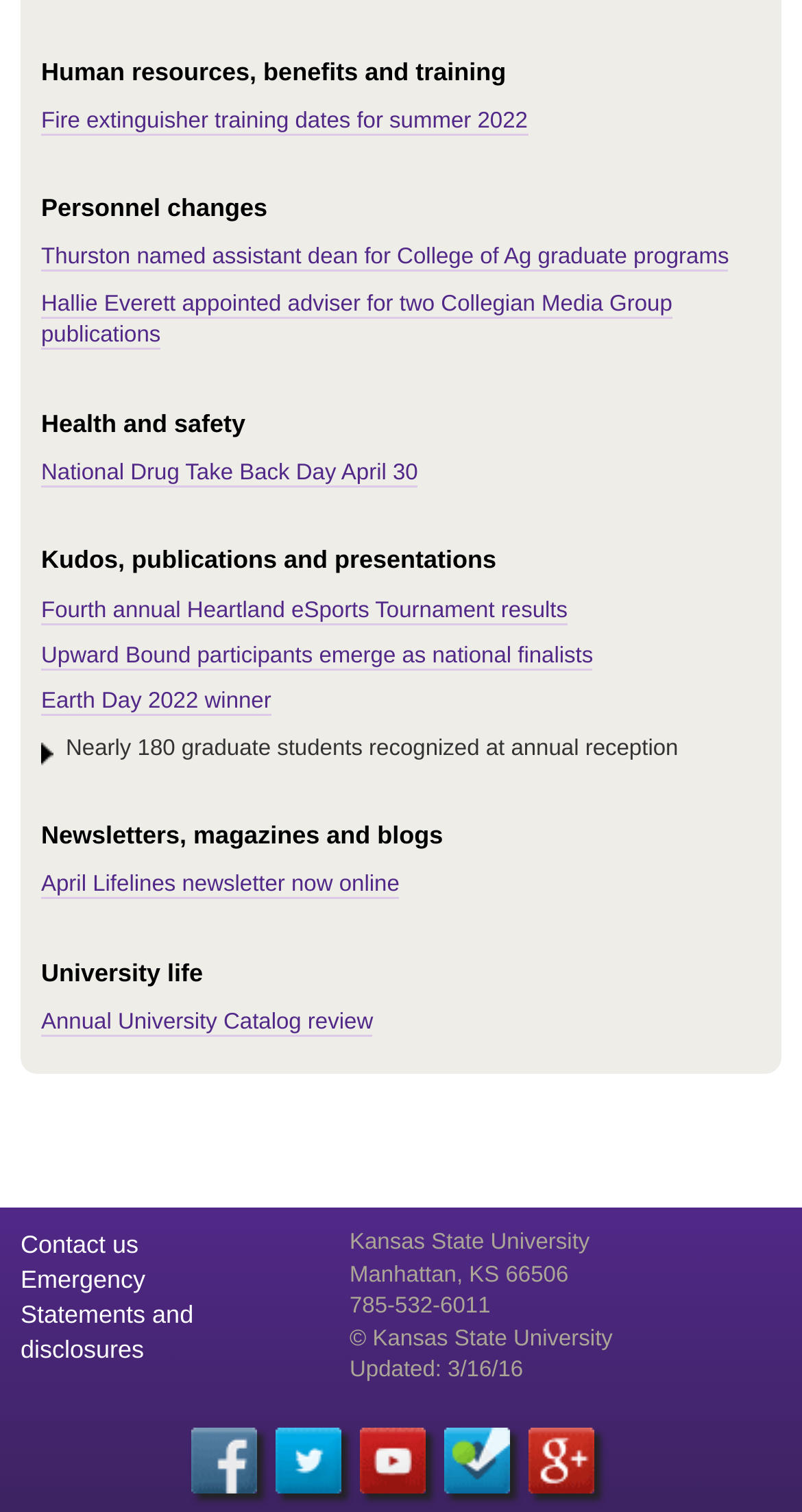Please specify the bounding box coordinates of the region to click in order to perform the following instruction: "Read about Thurston's new role as assistant dean".

[0.051, 0.163, 0.909, 0.18]